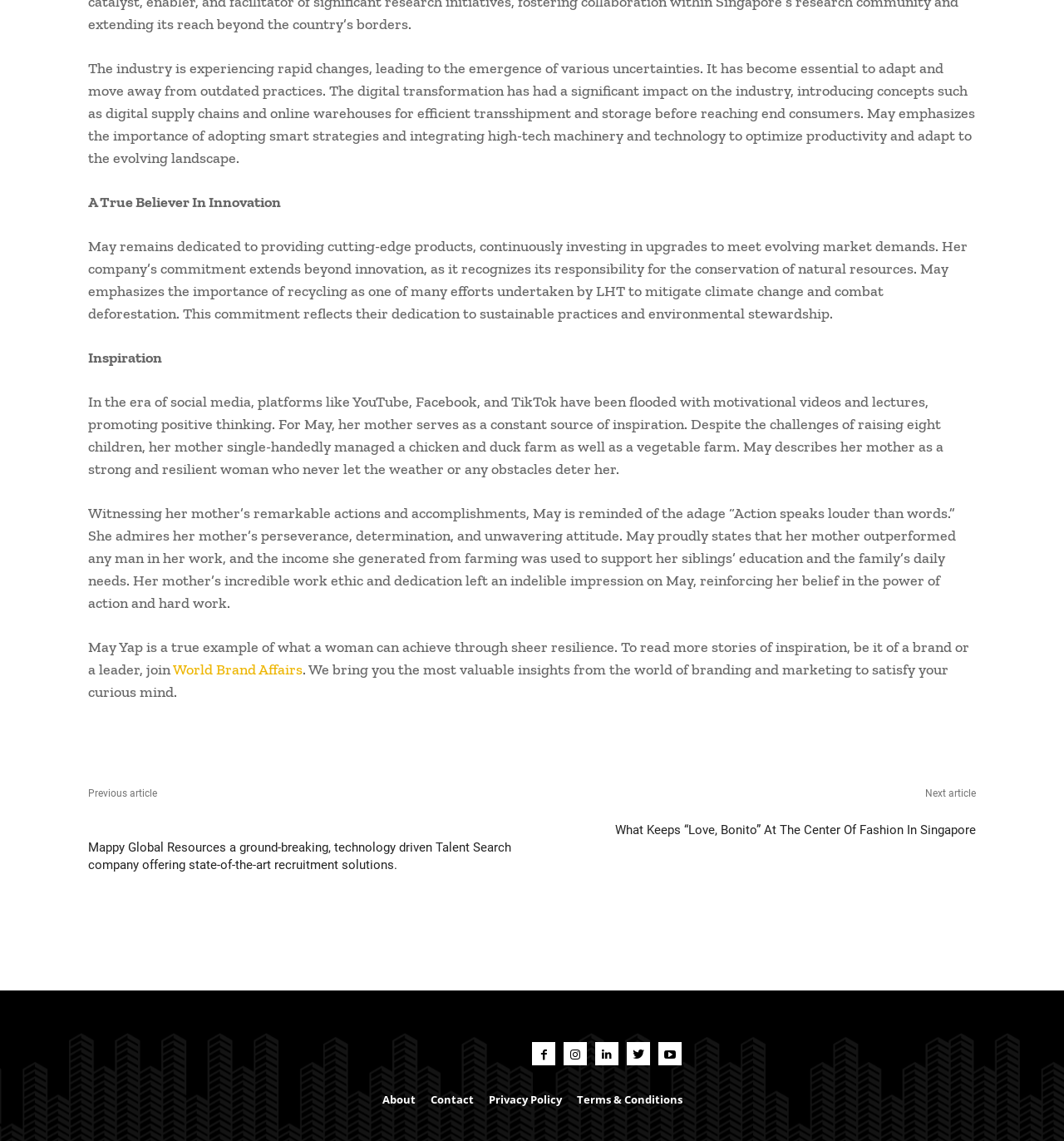Please determine the bounding box coordinates of the section I need to click to accomplish this instruction: "Click on the 'About' link".

[0.352, 0.949, 0.397, 0.979]